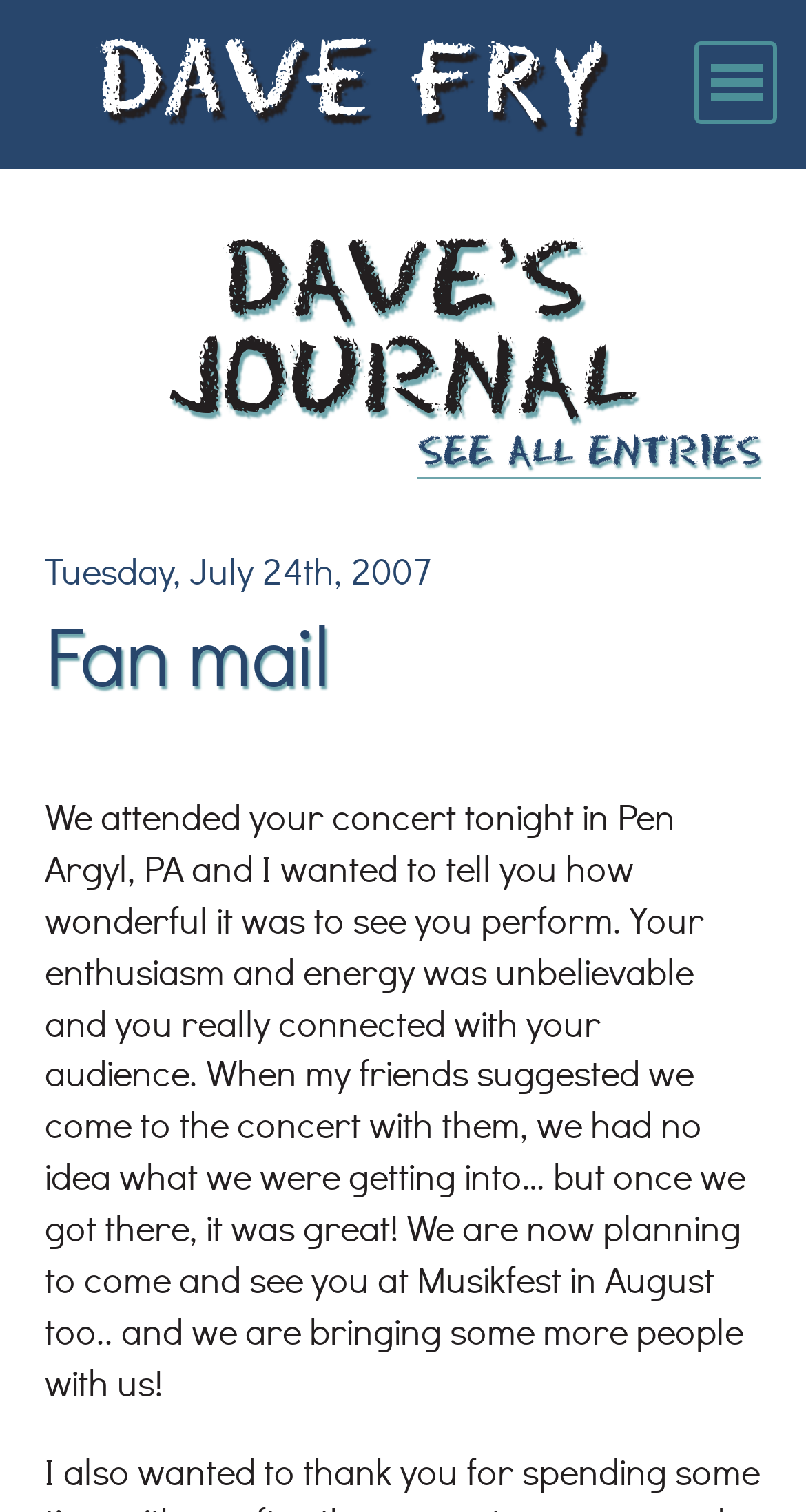Describe the webpage meticulously, covering all significant aspects.

This webpage is about Dave Fry Music, a folksinger and music performer. At the top left, there is a link to "Dave Fry" and a button labeled "Site Menu" at the top right. Below the top section, there is a brief description of Dave Fry as a folksinger, educator, and entrepreneur.

On the left side, there is a vertical menu with 11 links, including "Home", "Journal", "Schedule", "Bio", and others. These links are stacked on top of each other, taking up the entire left side of the page.

In the main content area, there is a section titled "DAVE'S JOURNAL SEE ALL ENTRIES" with a header that spans the width of the page. Below the header, there is a journal entry dated Tuesday, July 24, 2007, with a brief message from a fan who attended a concert in Pen Argyl, PA. The fan expresses their enthusiasm for Dave Fry's performance and mentions that they are planning to attend another concert at Musikfest in August.

Above the journal entry, there is a link to "Fan mail" which is likely the title of this specific journal entry. Overall, the webpage has a simple layout with a focus on Dave Fry's music and performances, as well as a section for fan mail and journal entries.